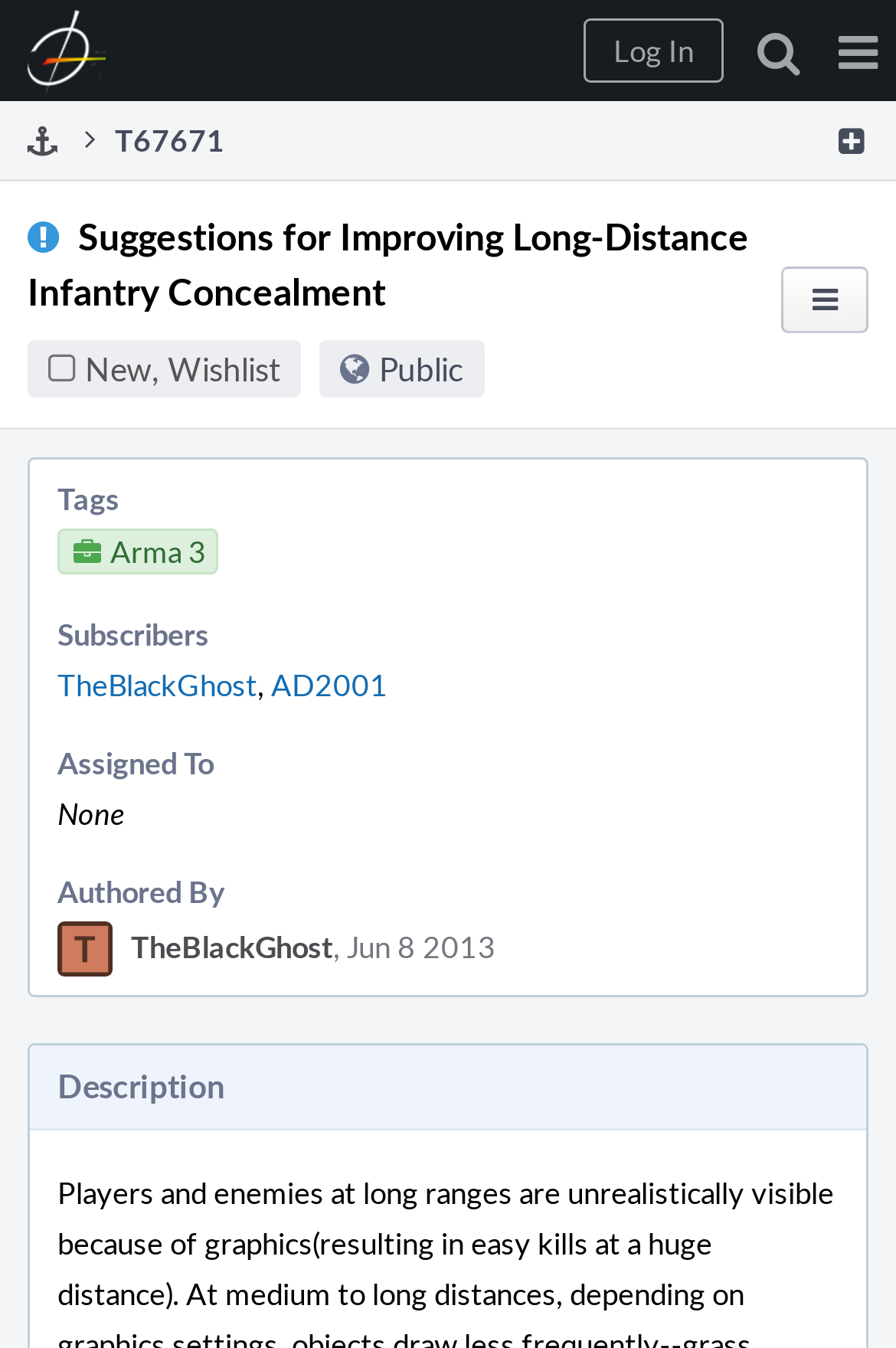Locate the bounding box of the UI element based on this description: "TheBlackGhost". Provide four float numbers between 0 and 1 as [left, top, right, bottom].

[0.064, 0.493, 0.287, 0.523]